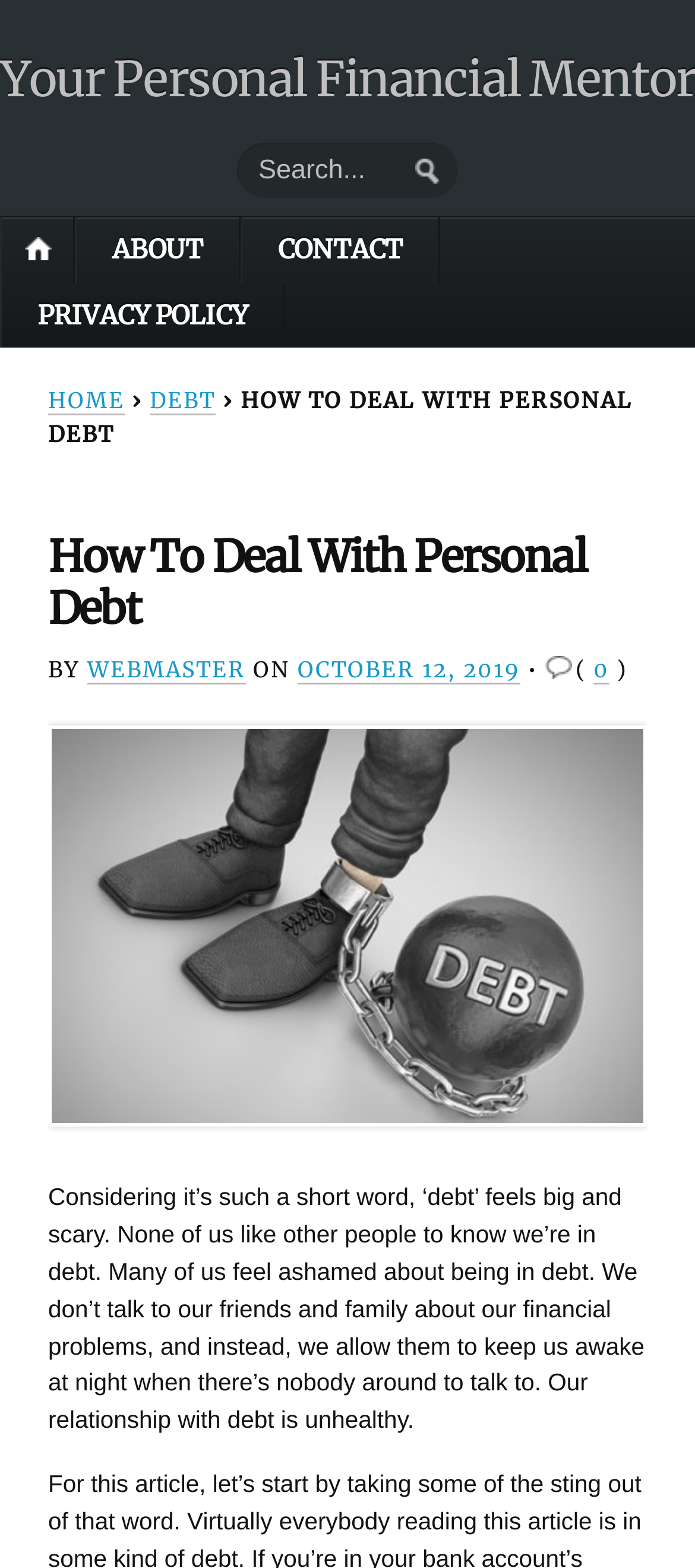Determine the bounding box coordinates for the region that must be clicked to execute the following instruction: "submit a query".

[0.597, 0.102, 0.633, 0.118]